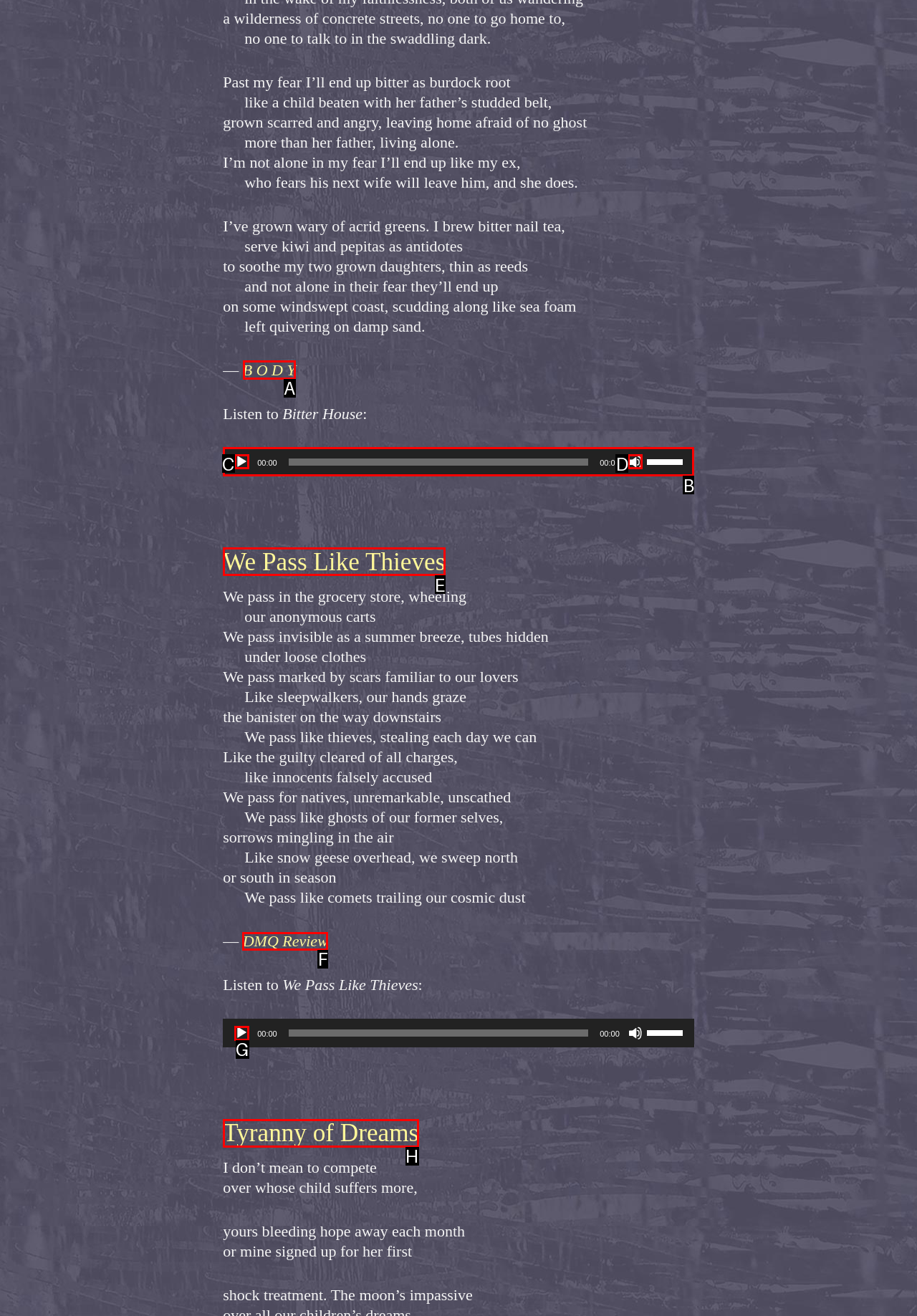From the available options, which lettered element should I click to complete this task: Check WEDDING?

None